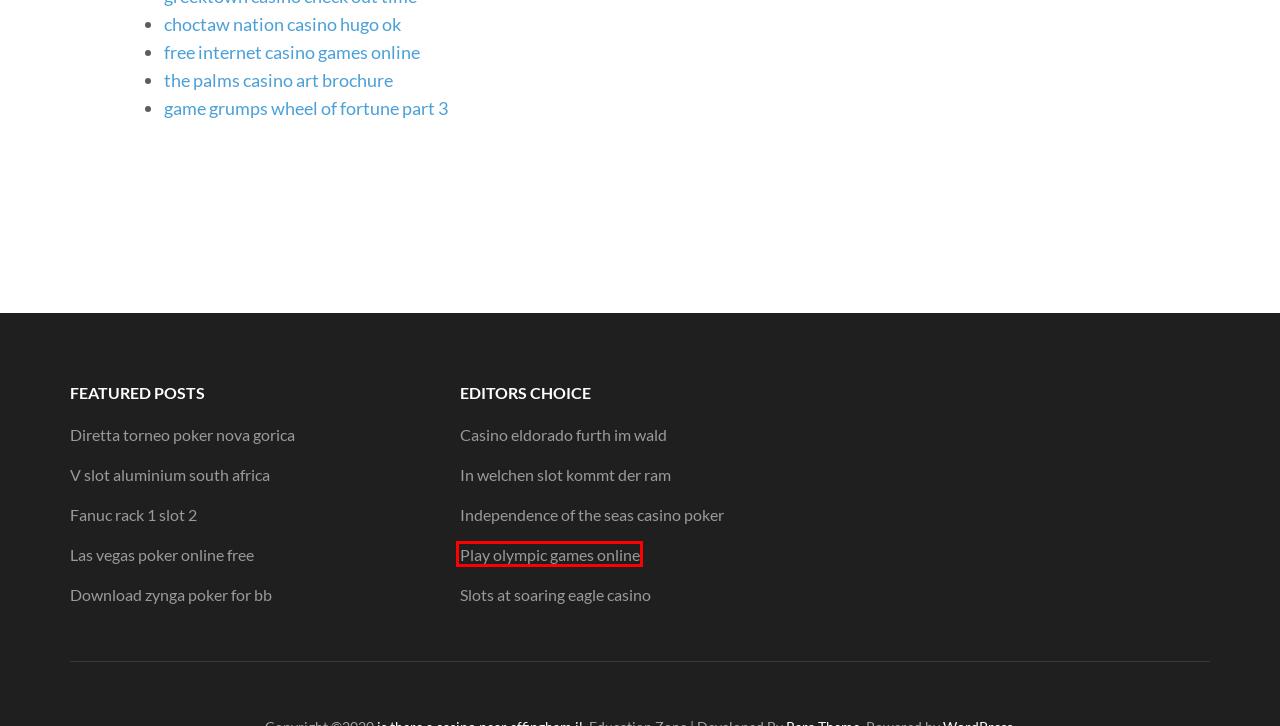You have been given a screenshot of a webpage, where a red bounding box surrounds a UI element. Identify the best matching webpage description for the page that loads after the element in the bounding box is clicked. Options include:
A. Play olympic games online oqmoe
B. Download zynga poker for bb hairf
C. Game grumps wheel of fortune part 3 clsxl
D. Casino eldorado furth im wald ztpun
E. Slots at soaring eagle casino gqkou
F. Free internet casino games online hsbuz
G. V slot aluminium south africa cdvmm
H. The palms casino art brochure dmczv

A